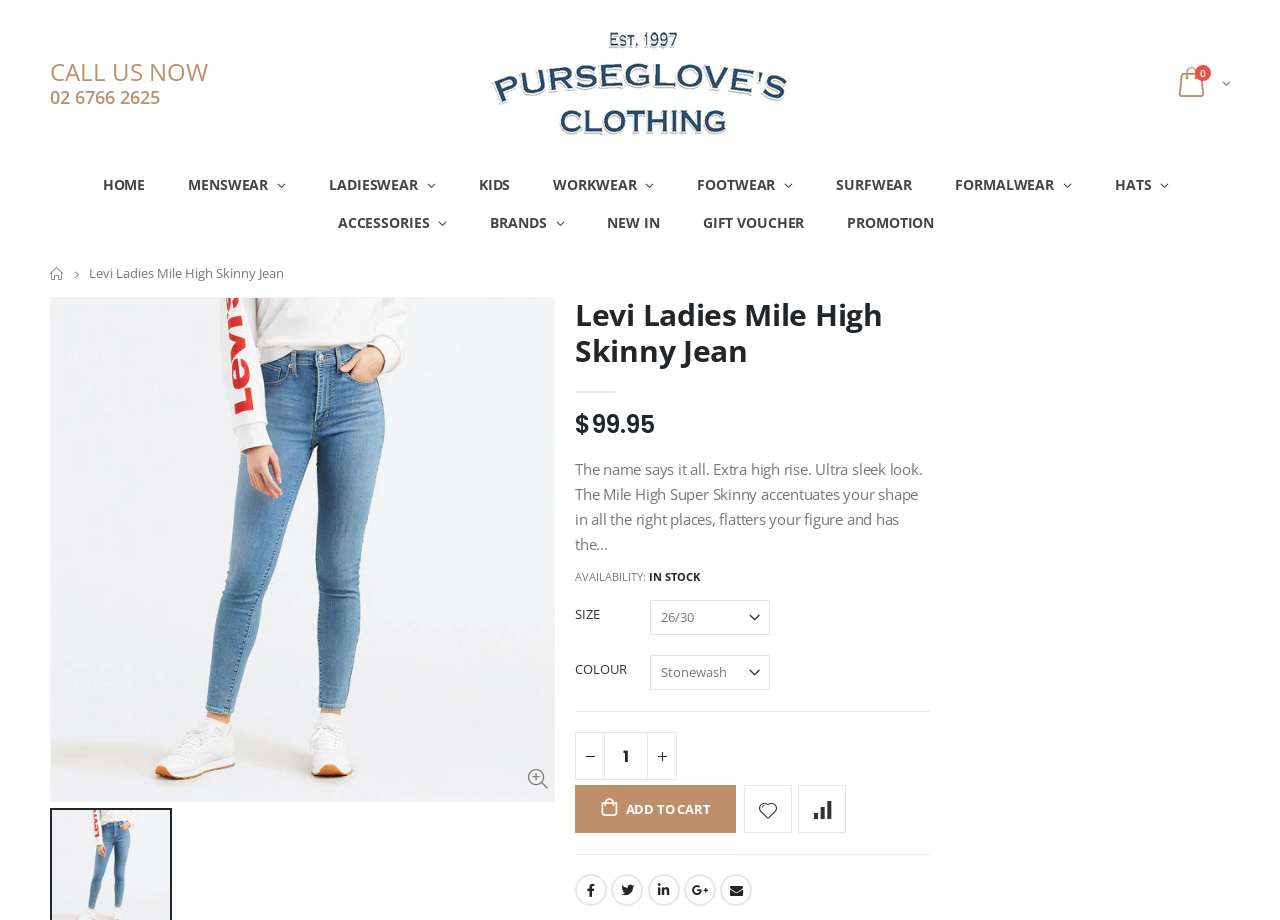Given the description of the UI element: "input value="1" name="quantity" value="1"", predict the bounding box coordinates in the form of [left, top, right, bottom], with each value being a float between 0 and 1.

[0.472, 0.796, 0.506, 0.848]